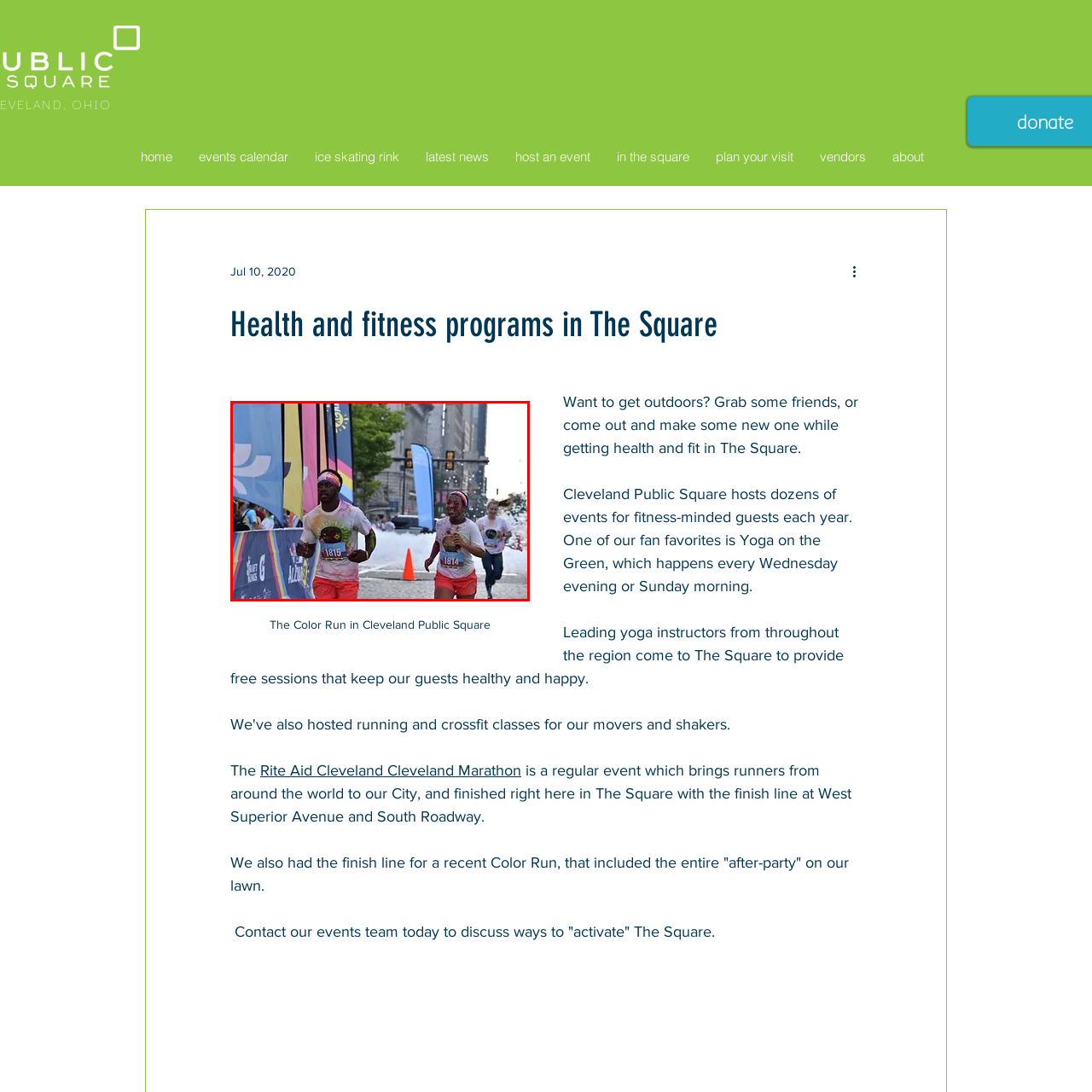Inspect the image bordered in red and answer the following question in detail, drawing on the visual content observed in the image:
What is written on the bibs of the participants?

The caption explicitly states that each runner is numbered, with visible bibs reading 1815 and 1814, indicating their participation in this fun-filled event.